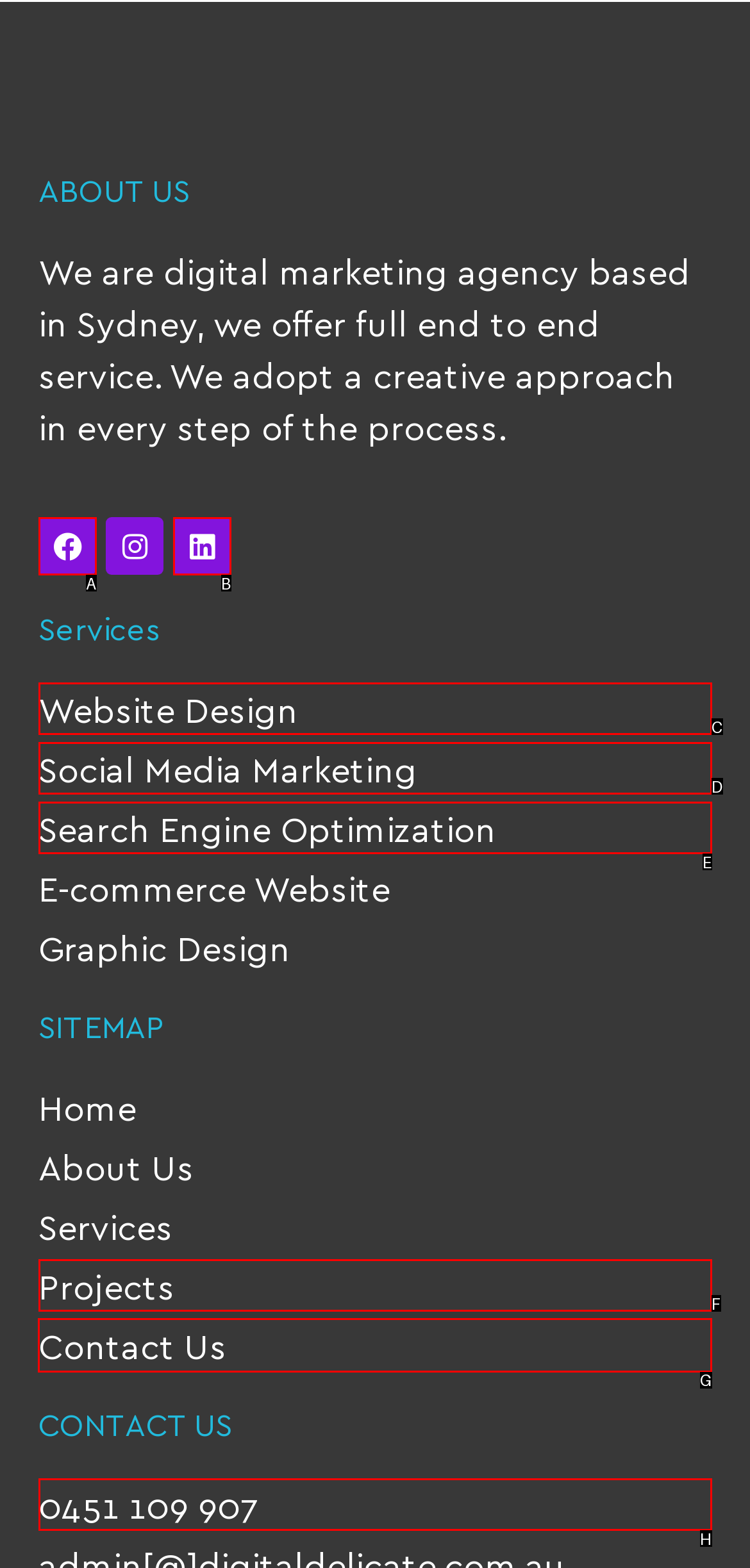Identify which lettered option to click to carry out the task: Contact Us. Provide the letter as your answer.

G